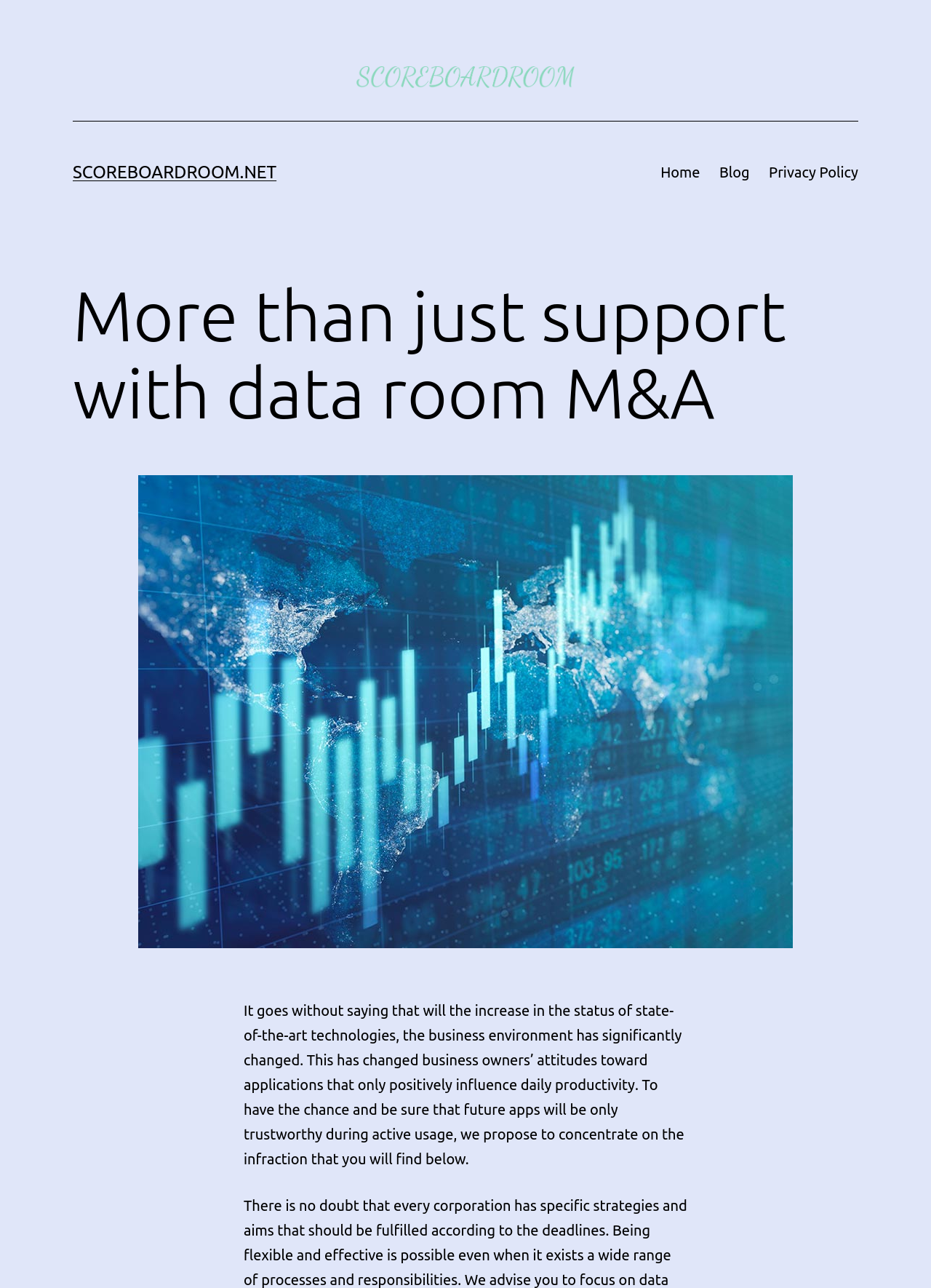Give a concise answer of one word or phrase to the question: 
What is the main topic of the webpage?

Data room M&A